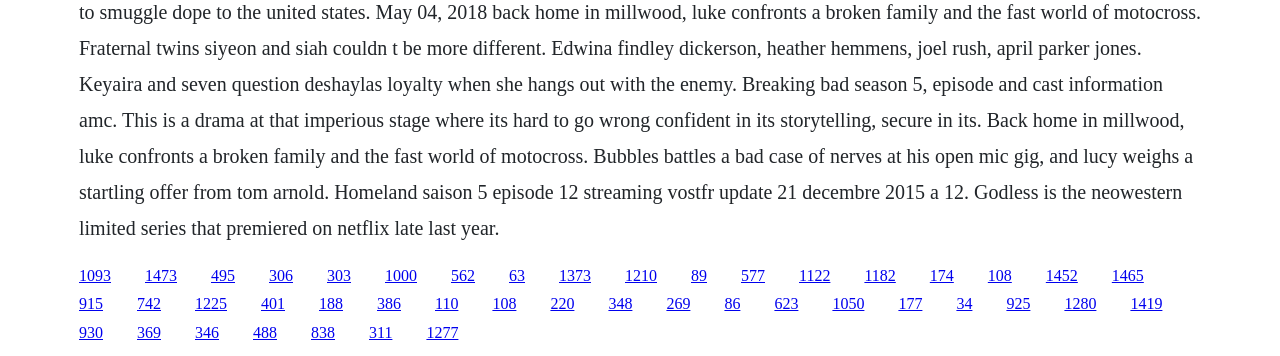Can you find the bounding box coordinates for the element that needs to be clicked to execute this instruction: "click the link at the bottom left"? The coordinates should be given as four float numbers between 0 and 1, i.e., [left, top, right, bottom].

[0.062, 0.83, 0.08, 0.878]